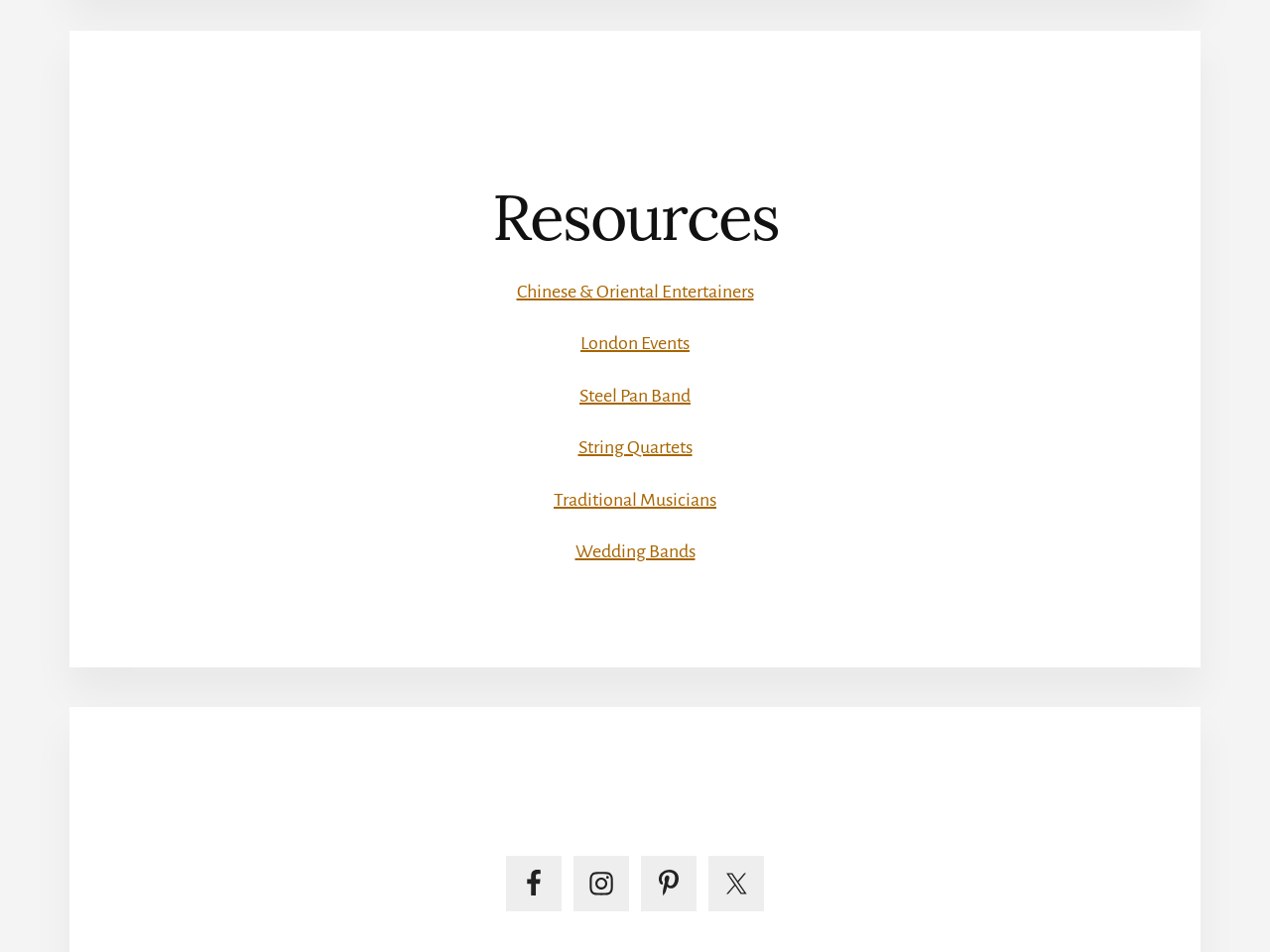Identify the bounding box coordinates for the element you need to click to achieve the following task: "View Chinese & Oriental Entertainers". The coordinates must be four float values ranging from 0 to 1, formatted as [left, top, right, bottom].

[0.407, 0.295, 0.593, 0.316]